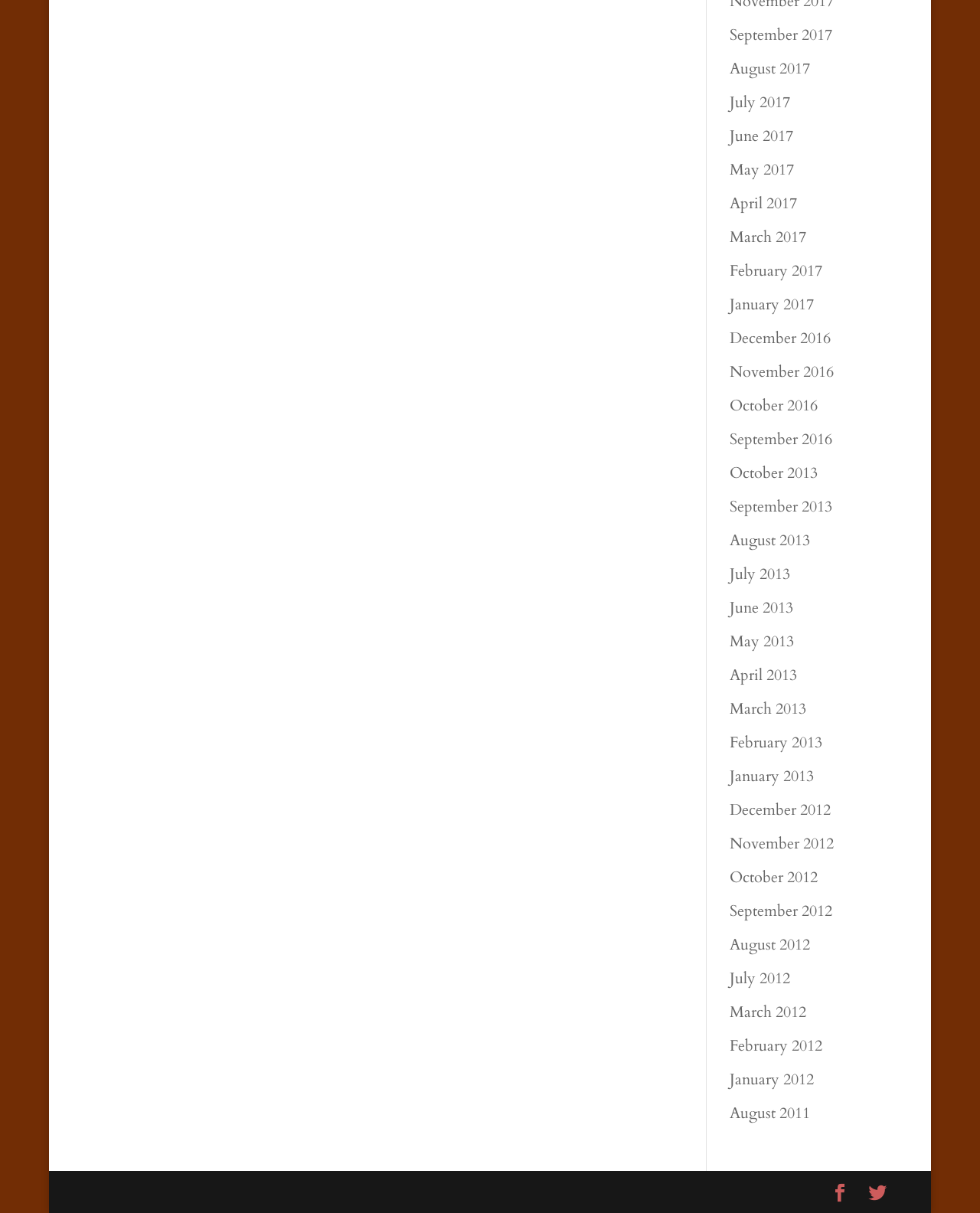Determine the bounding box coordinates of the clickable region to carry out the instruction: "Go to next page".

[0.886, 0.974, 0.905, 0.996]